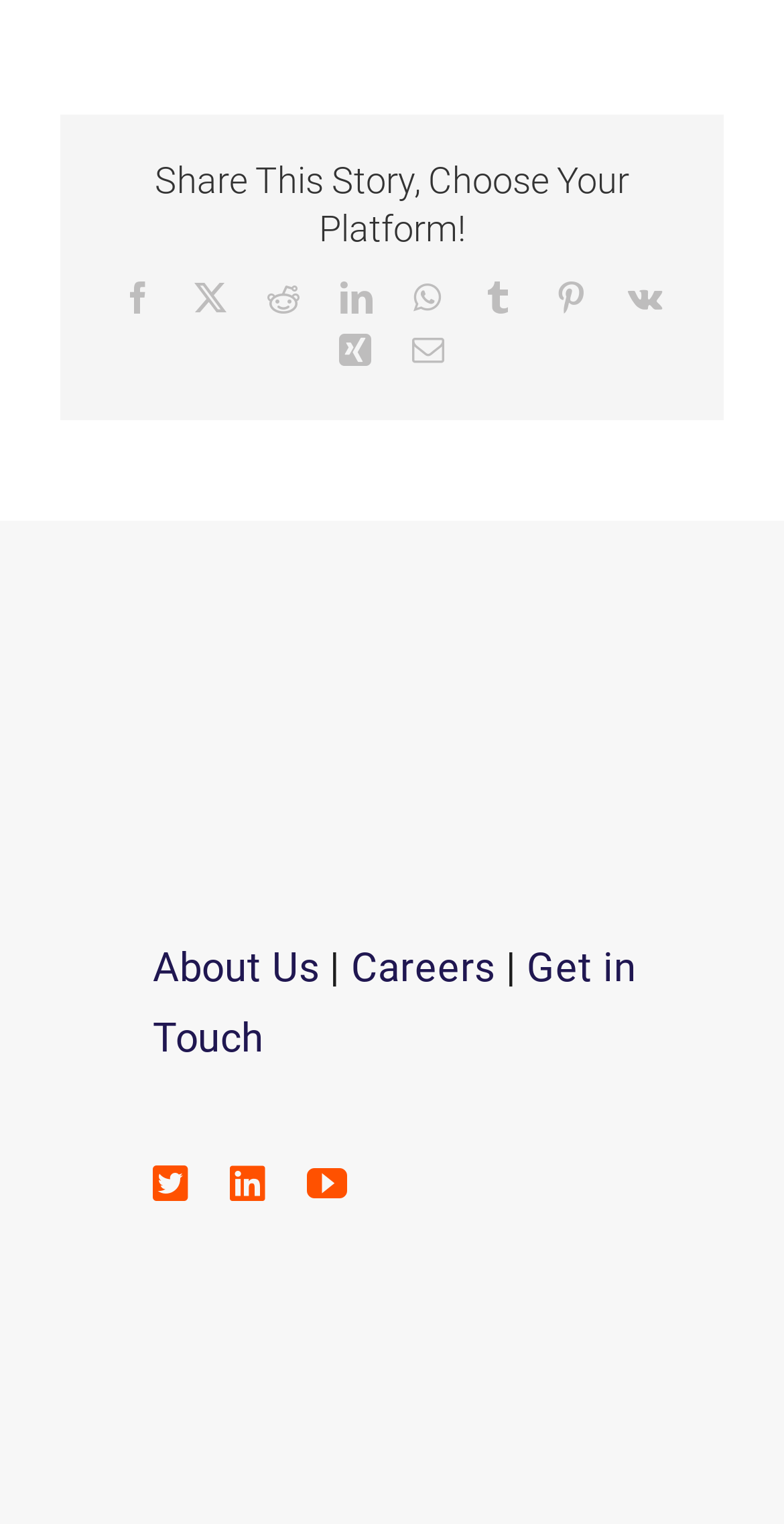Determine the bounding box coordinates for the element that should be clicked to follow this instruction: "Follow us on Twitter". The coordinates should be given as four float numbers between 0 and 1, in the format [left, top, right, bottom].

[0.195, 0.764, 0.242, 0.79]